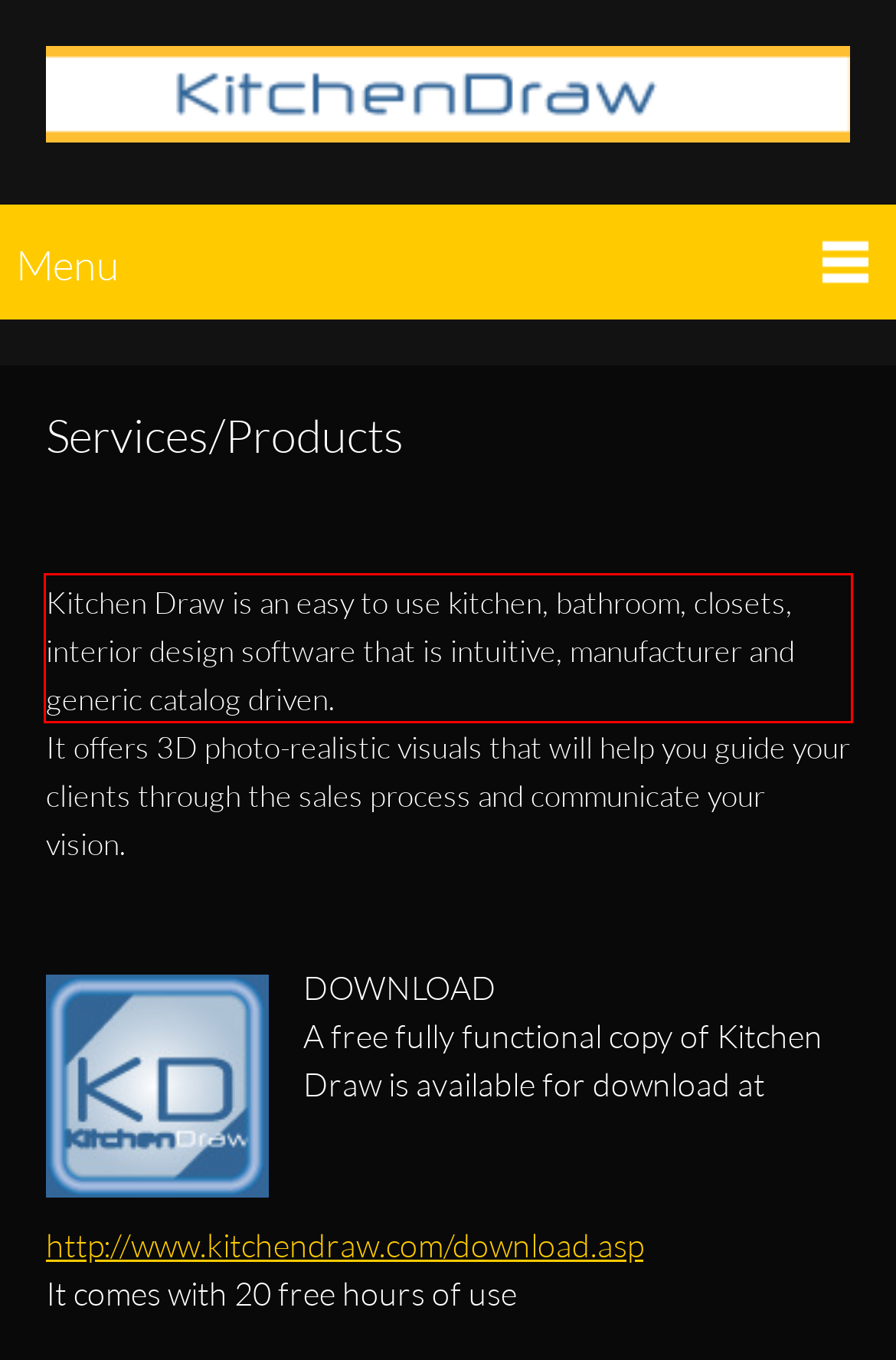Within the screenshot of the webpage, locate the red bounding box and use OCR to identify and provide the text content inside it.

Kitchen Draw is an easy to use kitchen, bathroom, closets, interior design software that is intuitive, manufacturer and generic catalog driven.